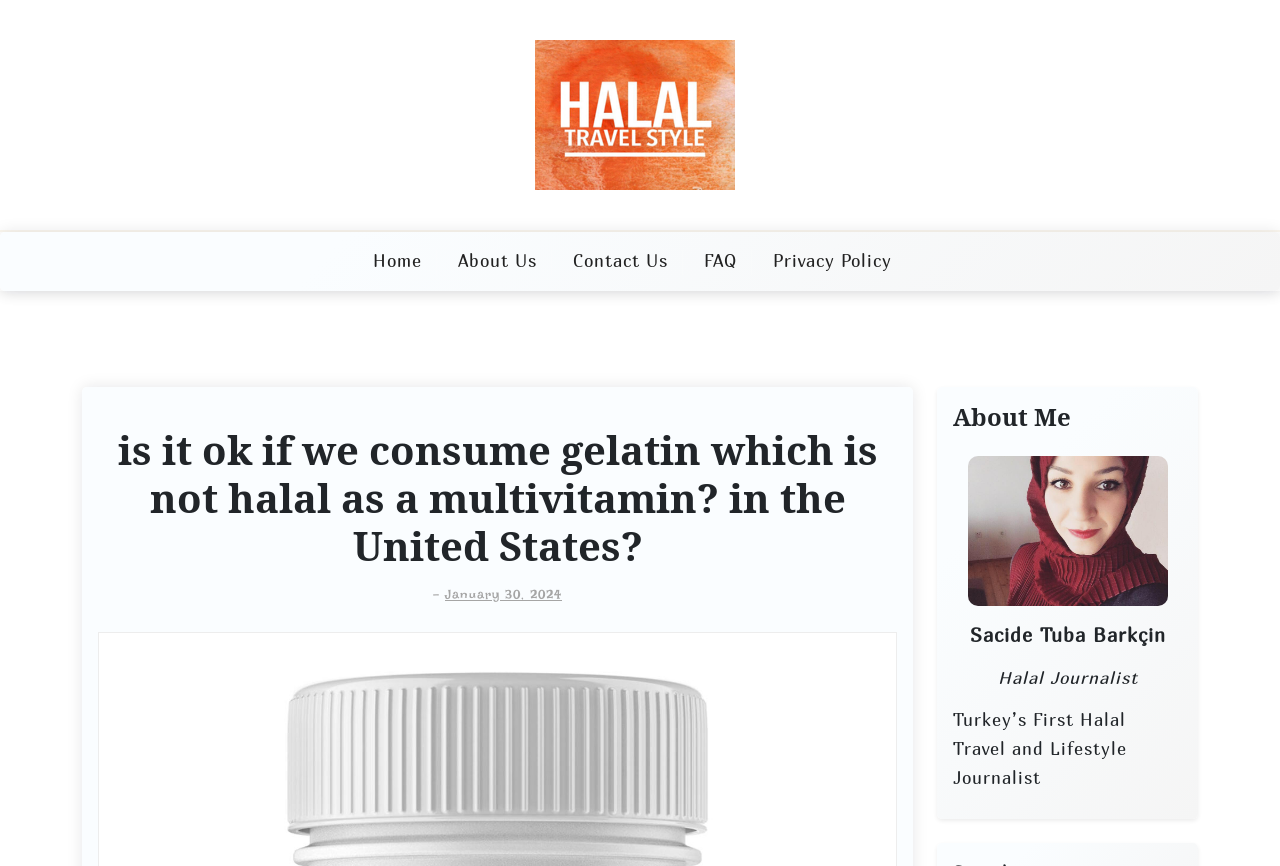What is the headline of the webpage?

is it ok if we consume gelatin which is not halal as a multivitamin? in the United States?